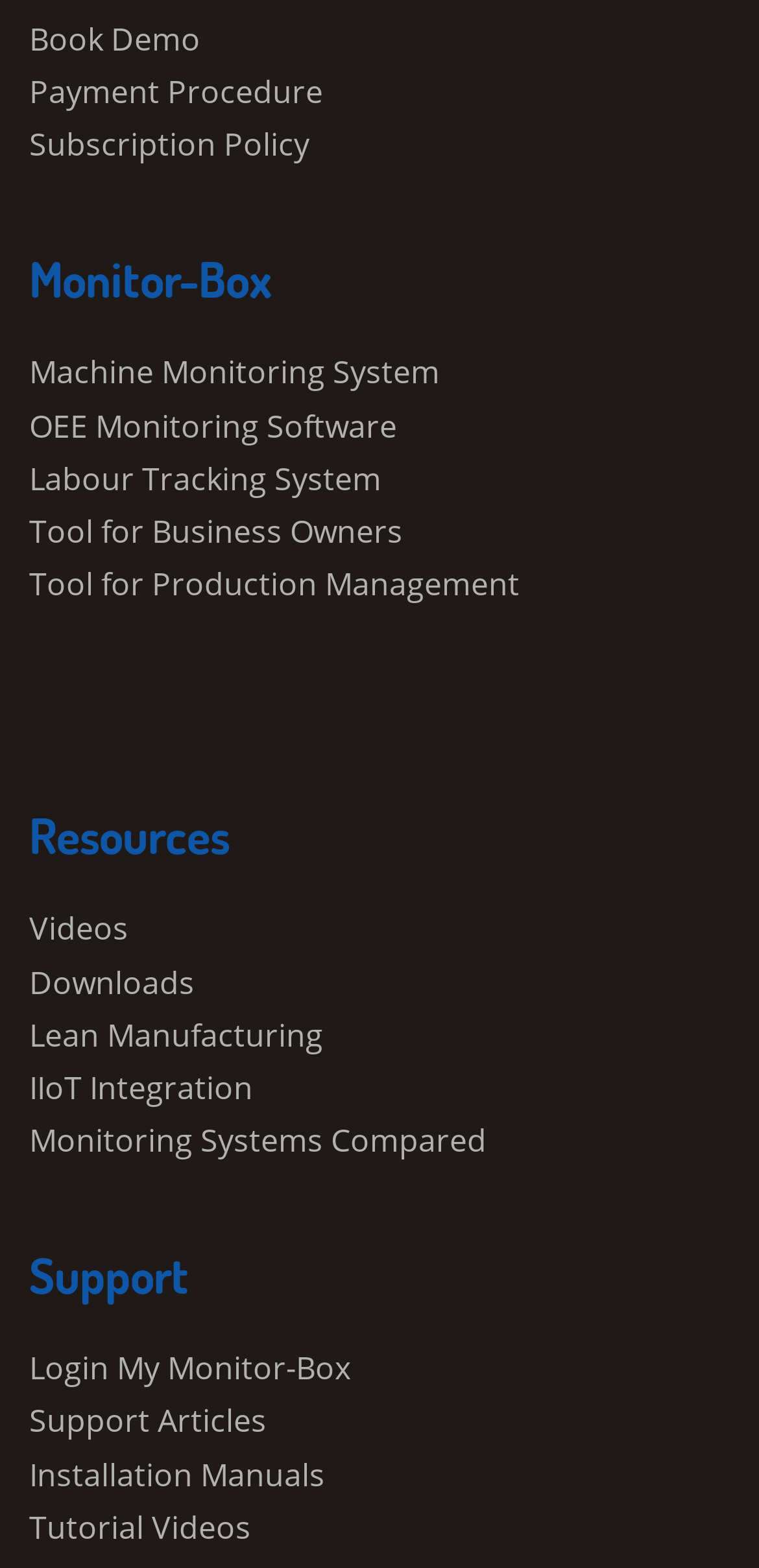Find the bounding box coordinates of the UI element according to this description: "Downloads".

[0.038, 0.612, 0.256, 0.64]